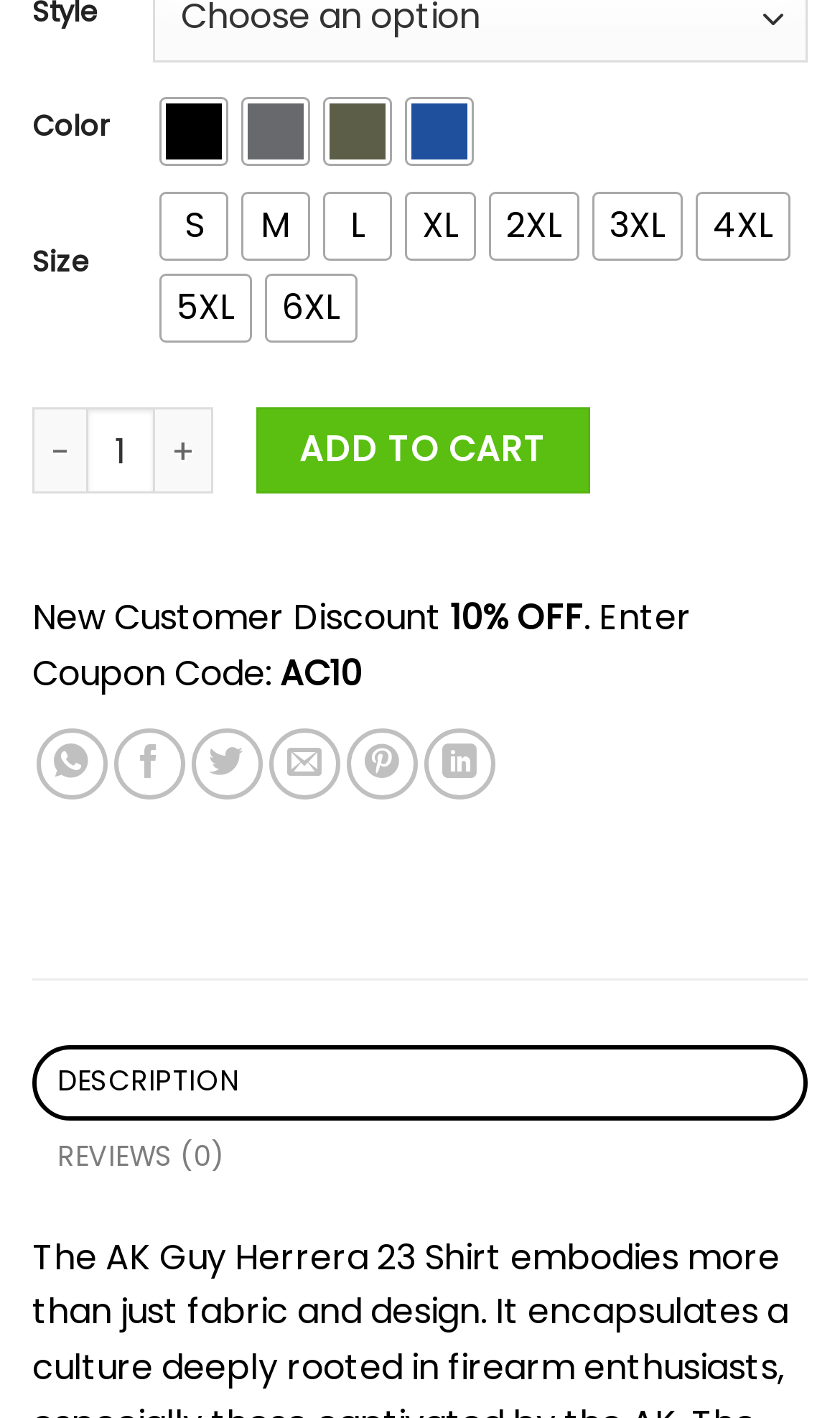Specify the bounding box coordinates of the region I need to click to perform the following instruction: "List Your Business". The coordinates must be four float numbers in the range of 0 to 1, i.e., [left, top, right, bottom].

None